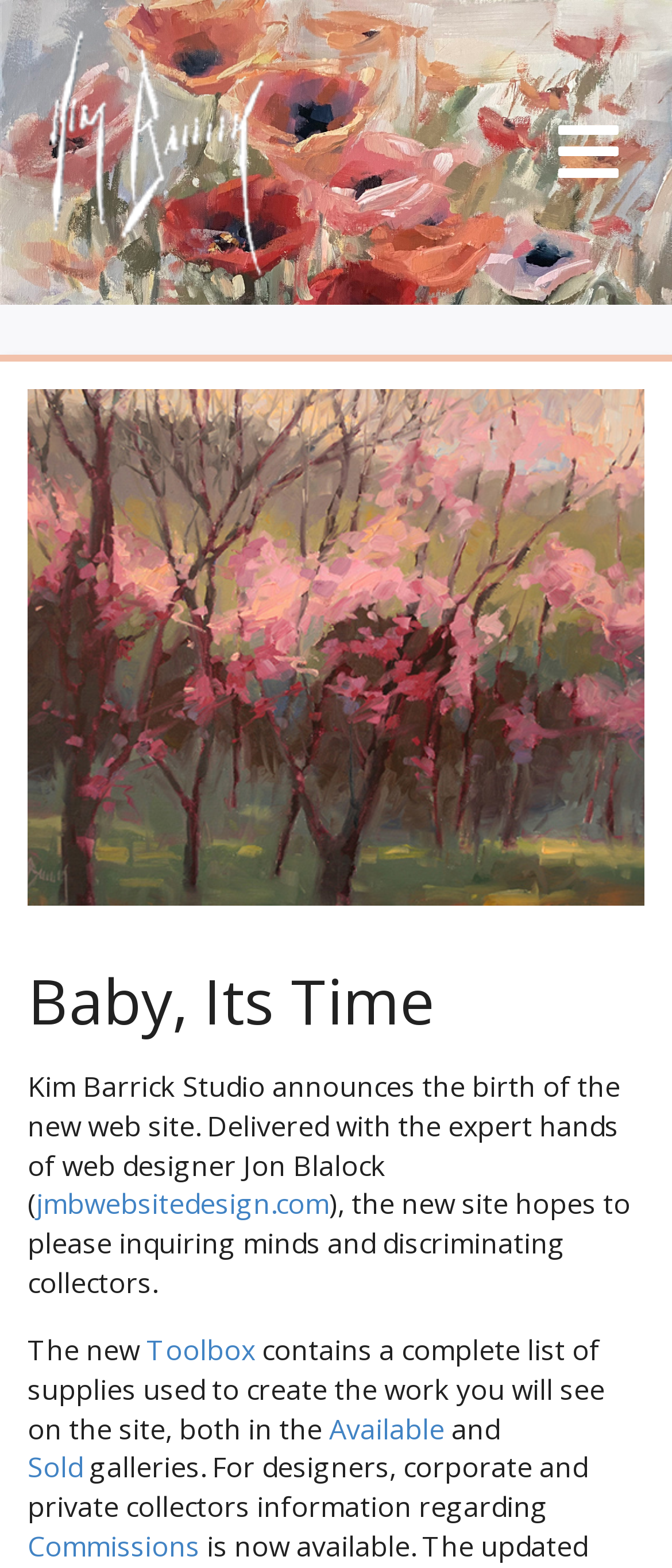Create a full and detailed caption for the entire webpage.

The webpage appears to be an announcement page for Kim Barrick Studio's new website. At the top left, there is a link, and at the top right, there is a link with a icon represented by '\uf0c9'. 

Below these links, there is a heading that reads "Baby, Its Time". 

Under the heading, there is a paragraph of text that announces the launch of the new website, designed by Jon Blalock, and mentions that the site aims to please inquiring minds and discriminating collectors. 

Within this paragraph, there is a link to the website designer's website, 'jmbwebsitedesign.com'. 

Following this paragraph, there are three links in a row: "Toolbox", "Available", and "Sold". The "Toolbox" link is accompanied by a description that it contains a list of supplies used to create the work on the site. The "Available" and "Sold" links are separated by a small text "\xa0and". 

Finally, at the bottom, there is a link to "Commissions" and a sentence that mentions information regarding commissions is now available.